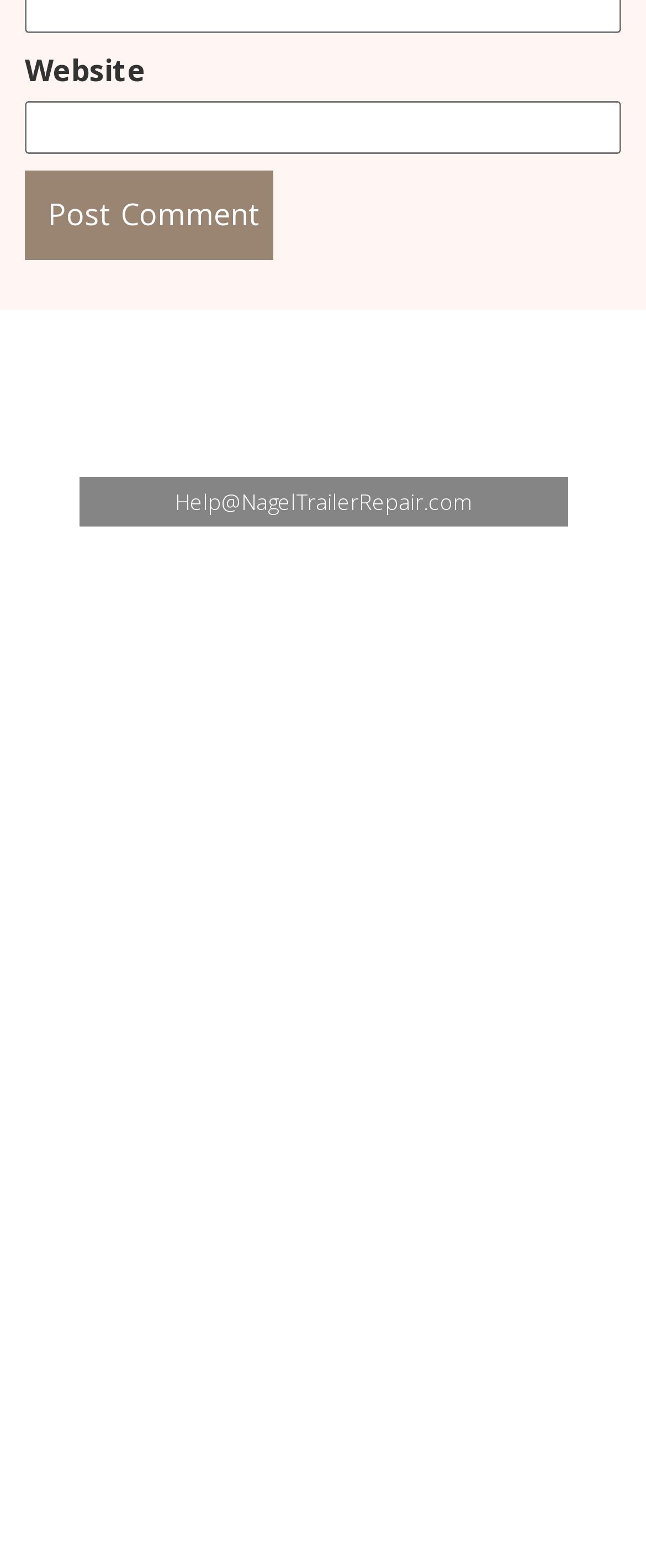Determine the bounding box for the described HTML element: "martin". Ensure the coordinates are four float numbers between 0 and 1 in the format [left, top, right, bottom].

None